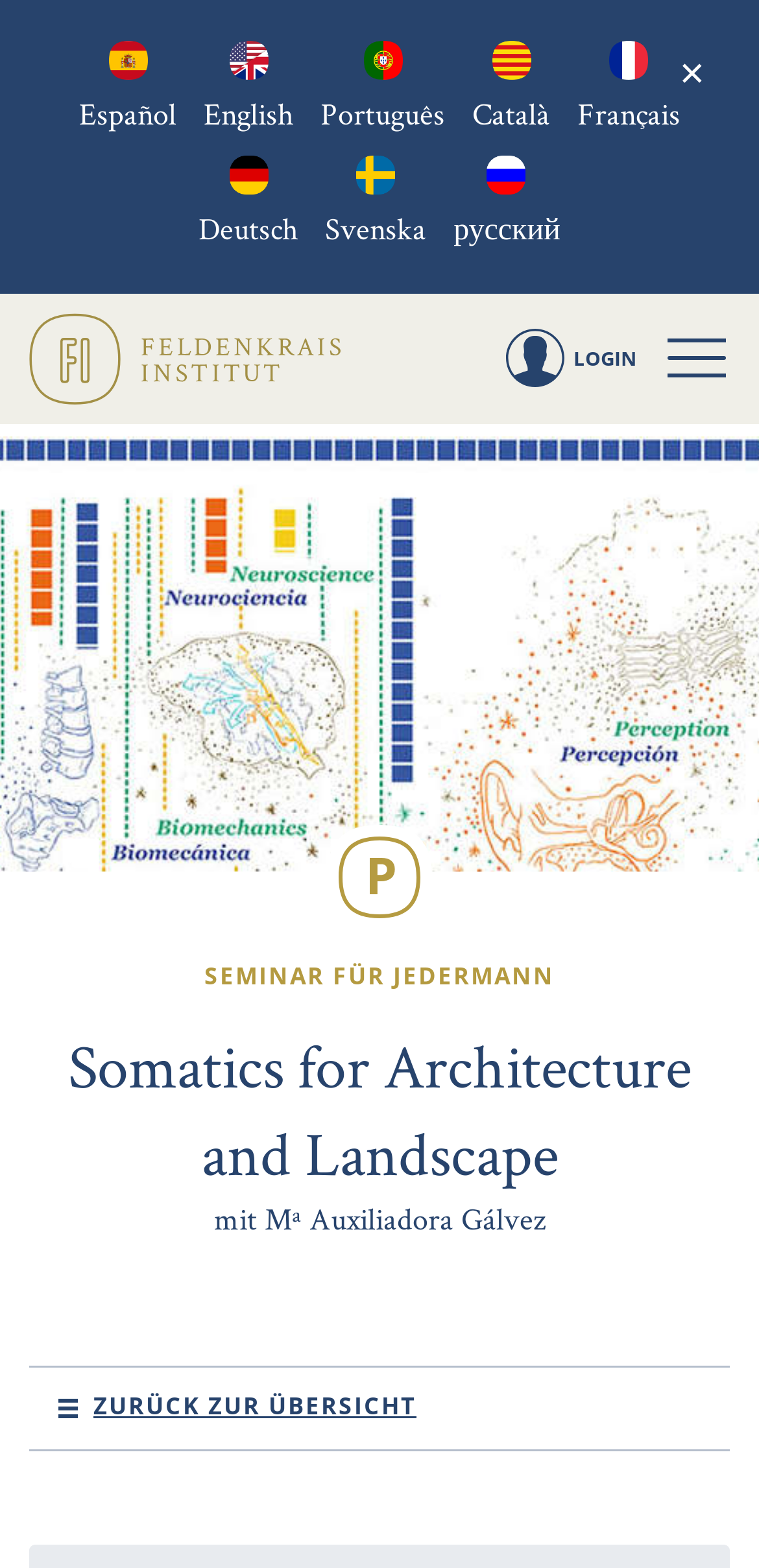Refer to the image and offer a detailed explanation in response to the question: What languages are available on this website?

Based on the links provided at the top of the webpage, it appears that the website is available in multiple languages, including Español, English, Português, Català, Français, Deutsch, Svenska, and русский.